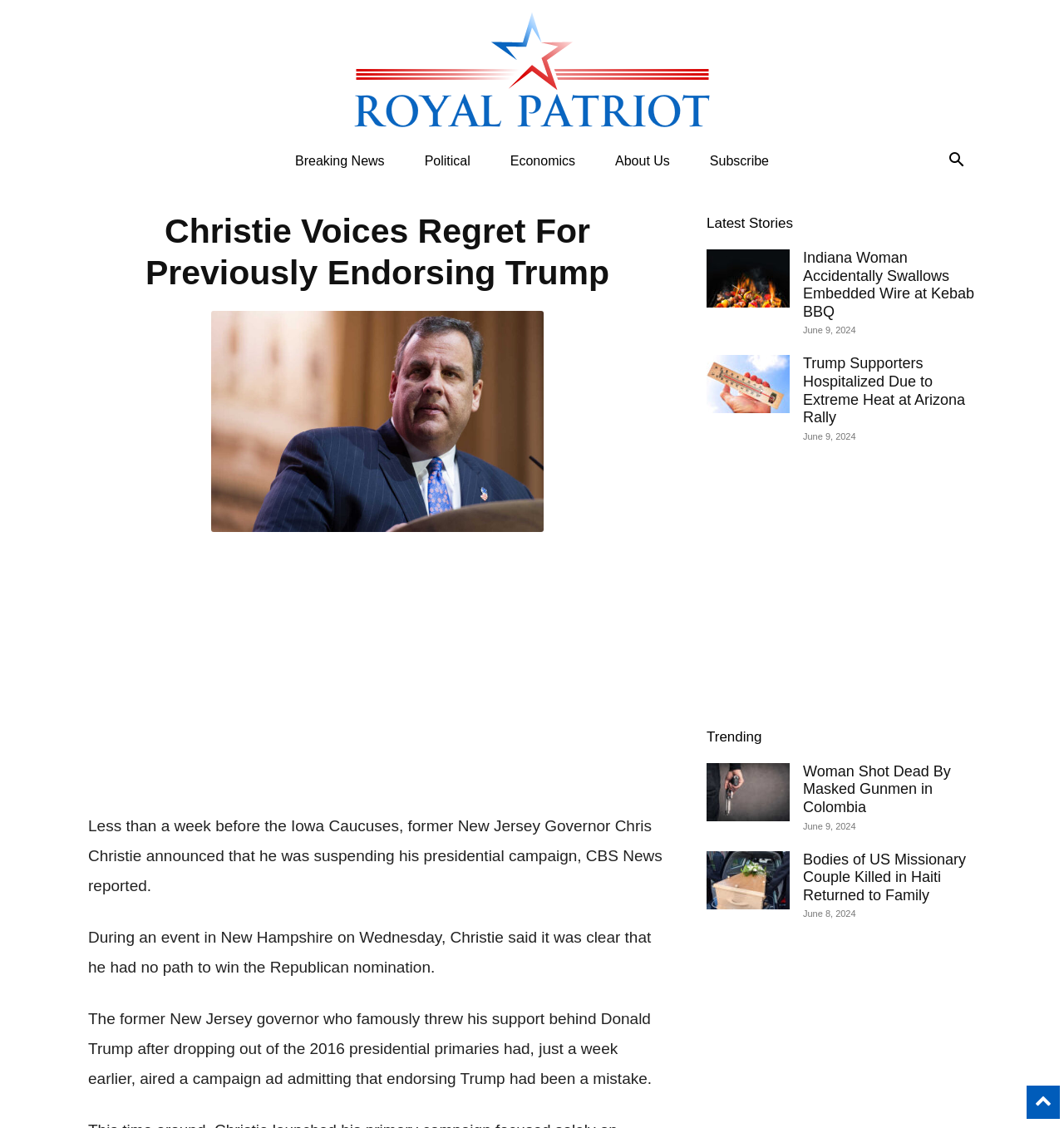What is the topic of the article with the image of a kebab?
Based on the screenshot, respond with a single word or phrase.

Indiana Woman Accidentally Swallows Embedded Wire